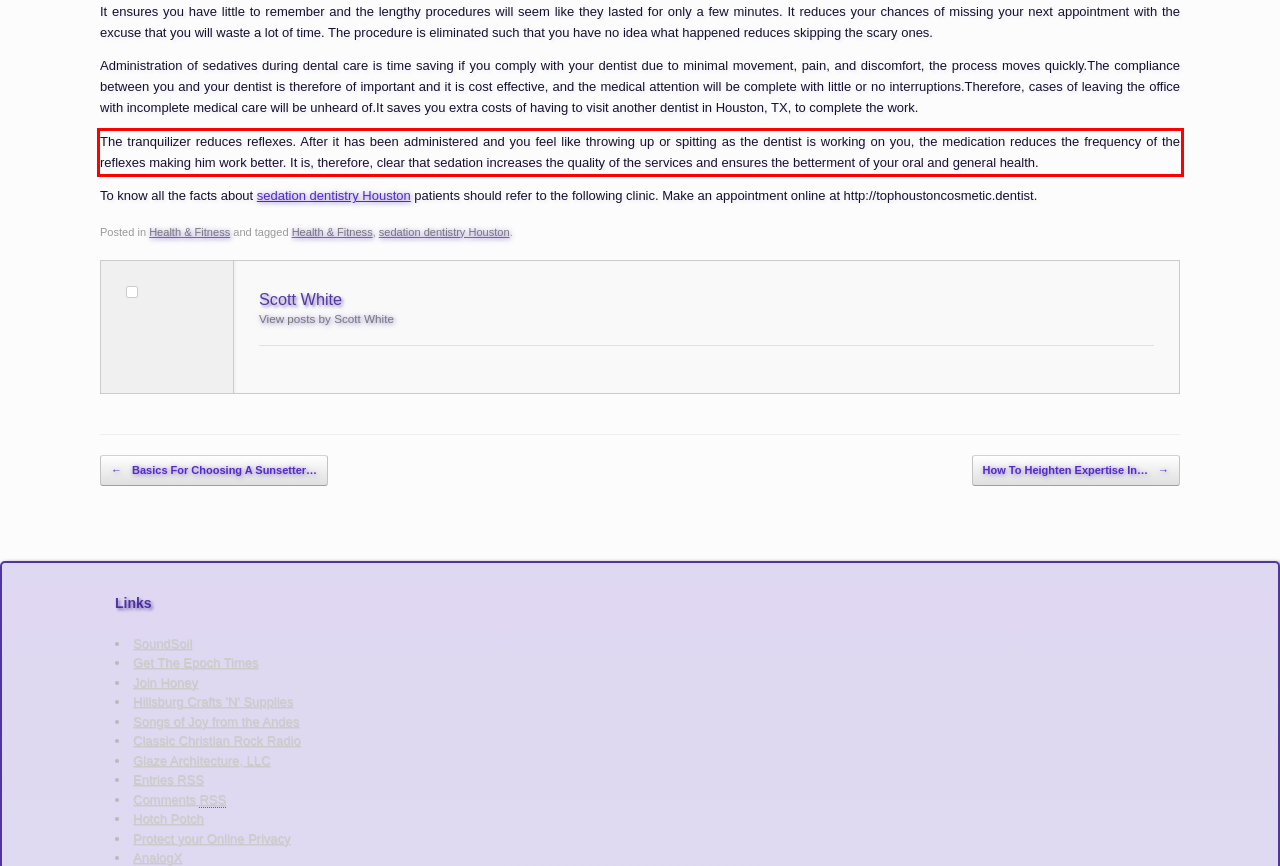Please analyze the provided webpage screenshot and perform OCR to extract the text content from the red rectangle bounding box.

The tranquilizer reduces reflexes. After it has been administered and you feel like throwing up or spitting as the dentist is working on you, the medication reduces the frequency of the reflexes making him work better. It is, therefore, clear that sedation increases the quality of the services and ensures the betterment of your oral and general health.